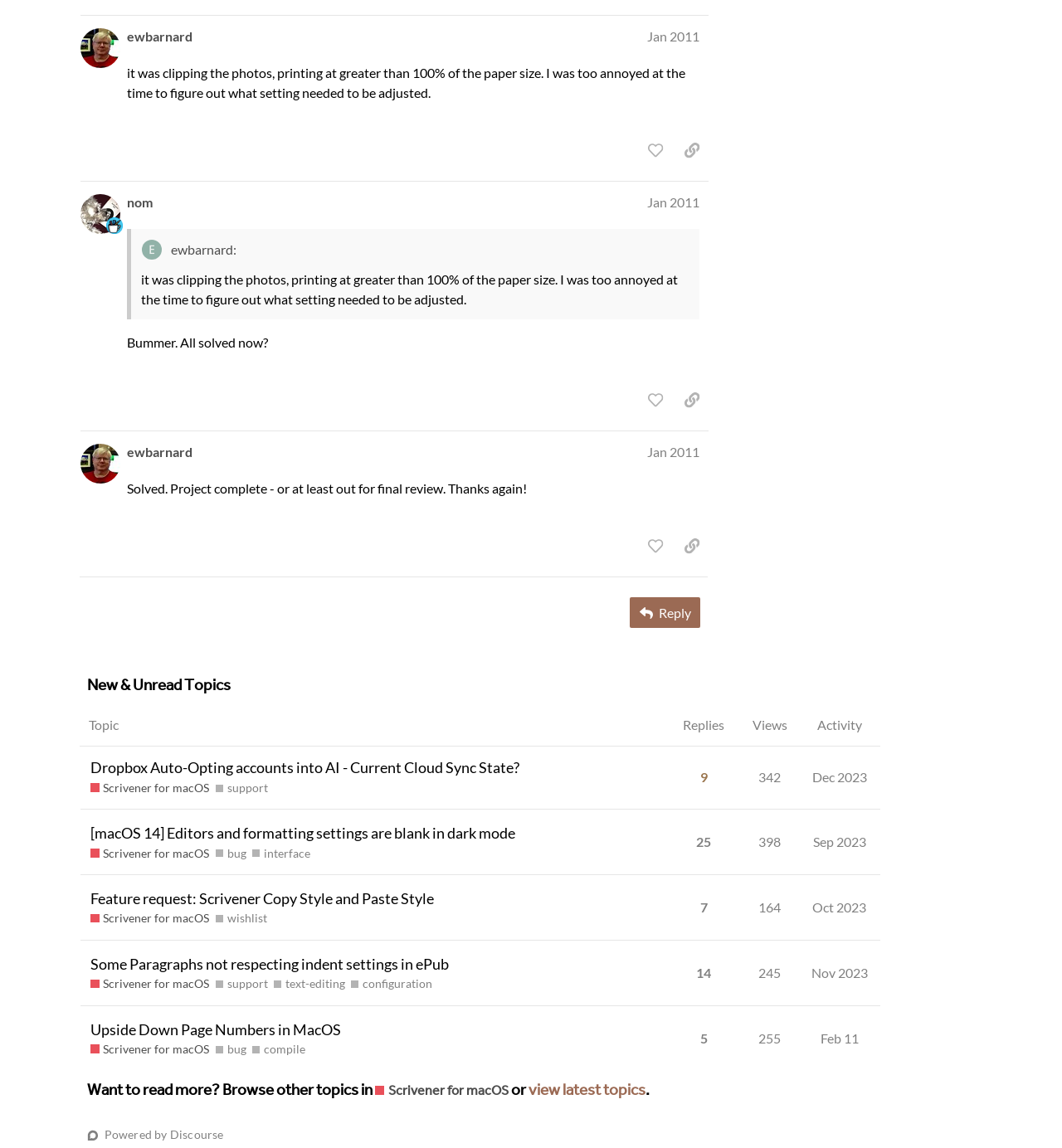Find the bounding box coordinates for the element that must be clicked to complete the instruction: "reply". The coordinates should be four float numbers between 0 and 1, indicated as [left, top, right, bottom].

[0.593, 0.521, 0.659, 0.547]